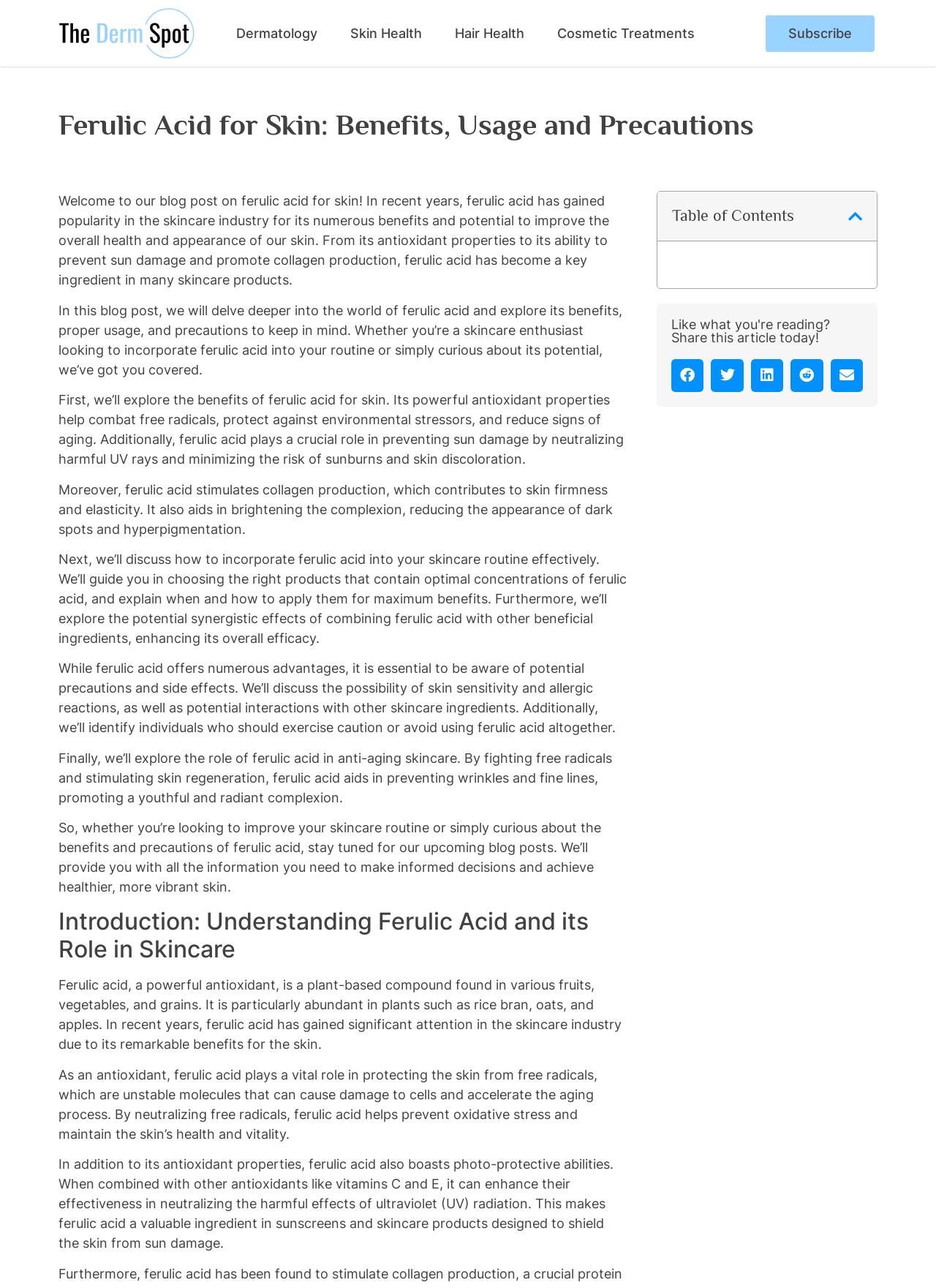Identify and provide the main heading of the webpage.

Ferulic Acid for Skin: Benefits, Usage and Precautions